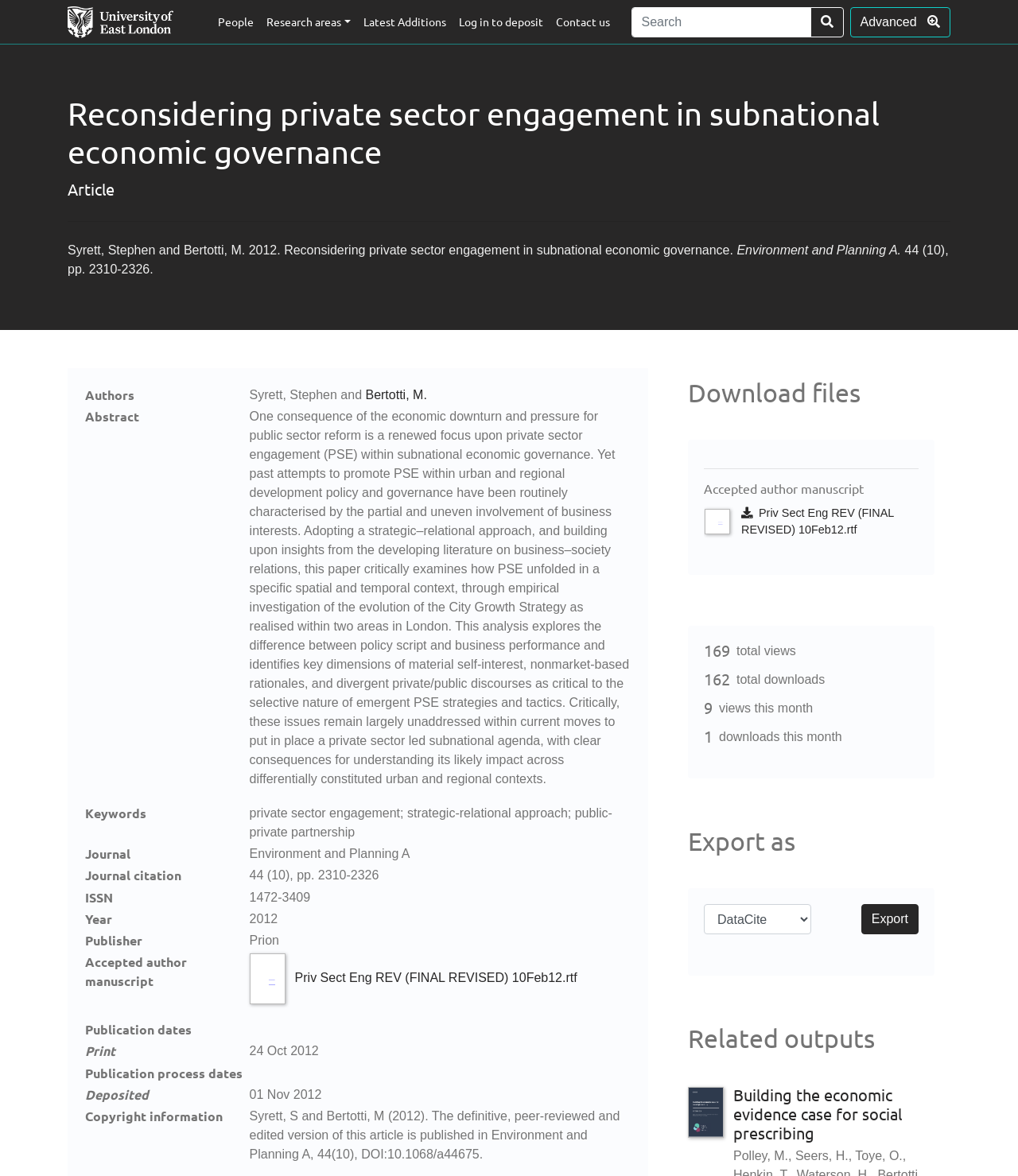What is the title of the article?
Look at the image and construct a detailed response to the question.

The title of the article can be found in the heading element with the text 'Reconsidering private sector engagement in subnational economic governance' which is located at the top of the webpage.